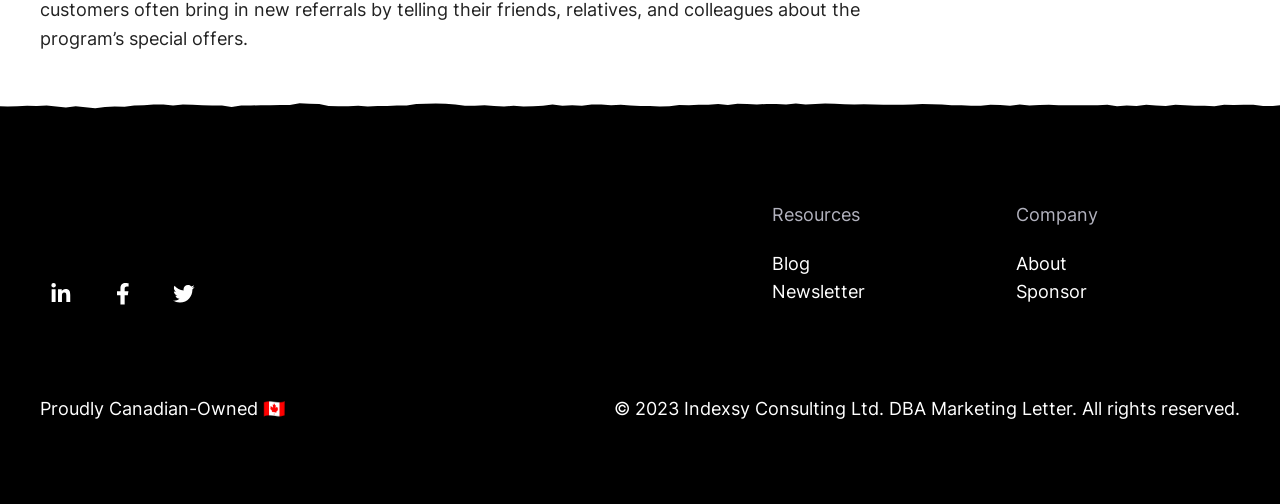What is the name of the company mentioned in the footer?
Look at the image and provide a detailed response to the question.

The footer text mentions '© 2023 Indexsy Consulting Ltd. DBA Marketing Letter. All rights reserved.', indicating that the company name is Indexsy Consulting Ltd.